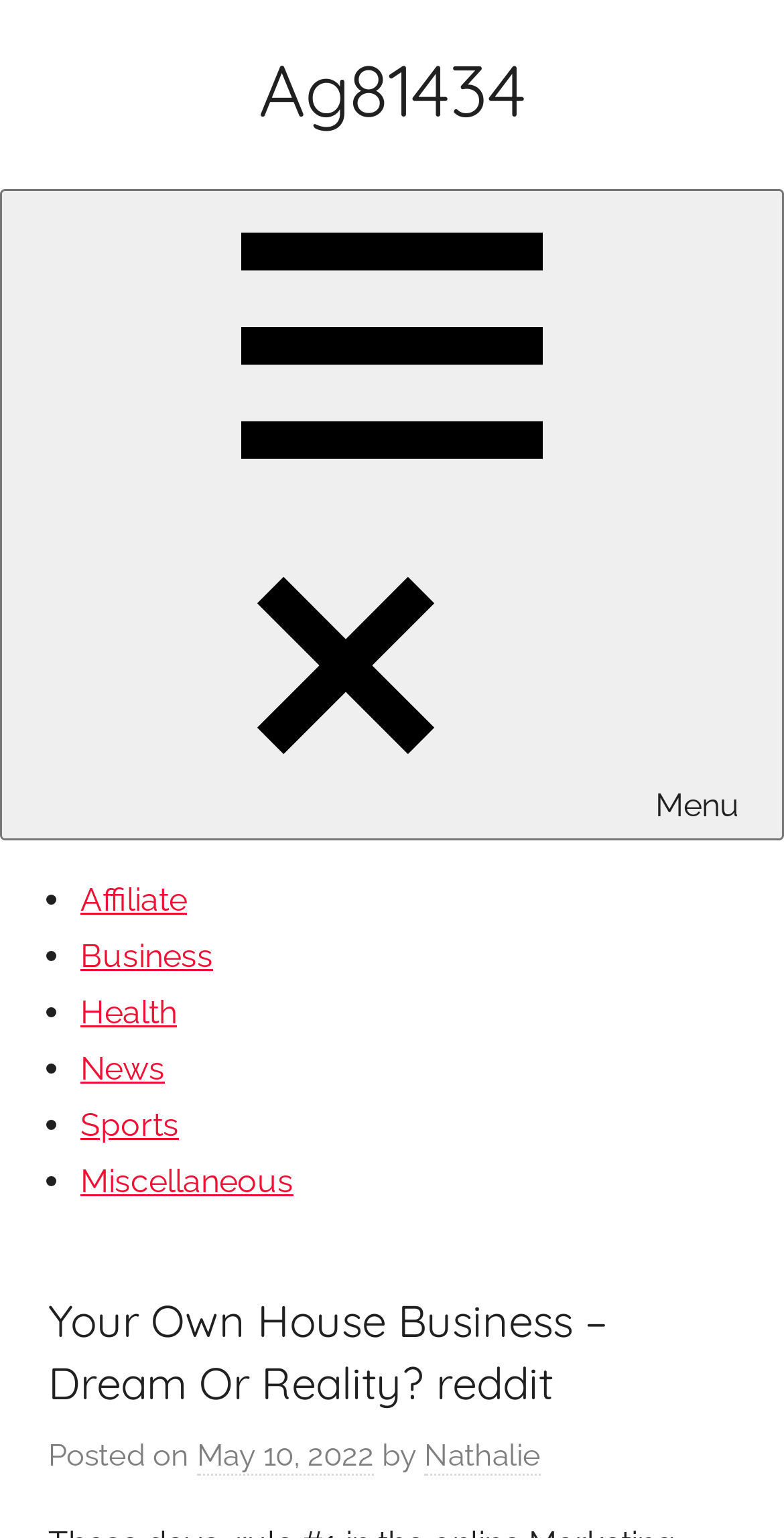Find the bounding box coordinates for the area that must be clicked to perform this action: "View the post details on May 10, 2022".

[0.251, 0.935, 0.477, 0.96]